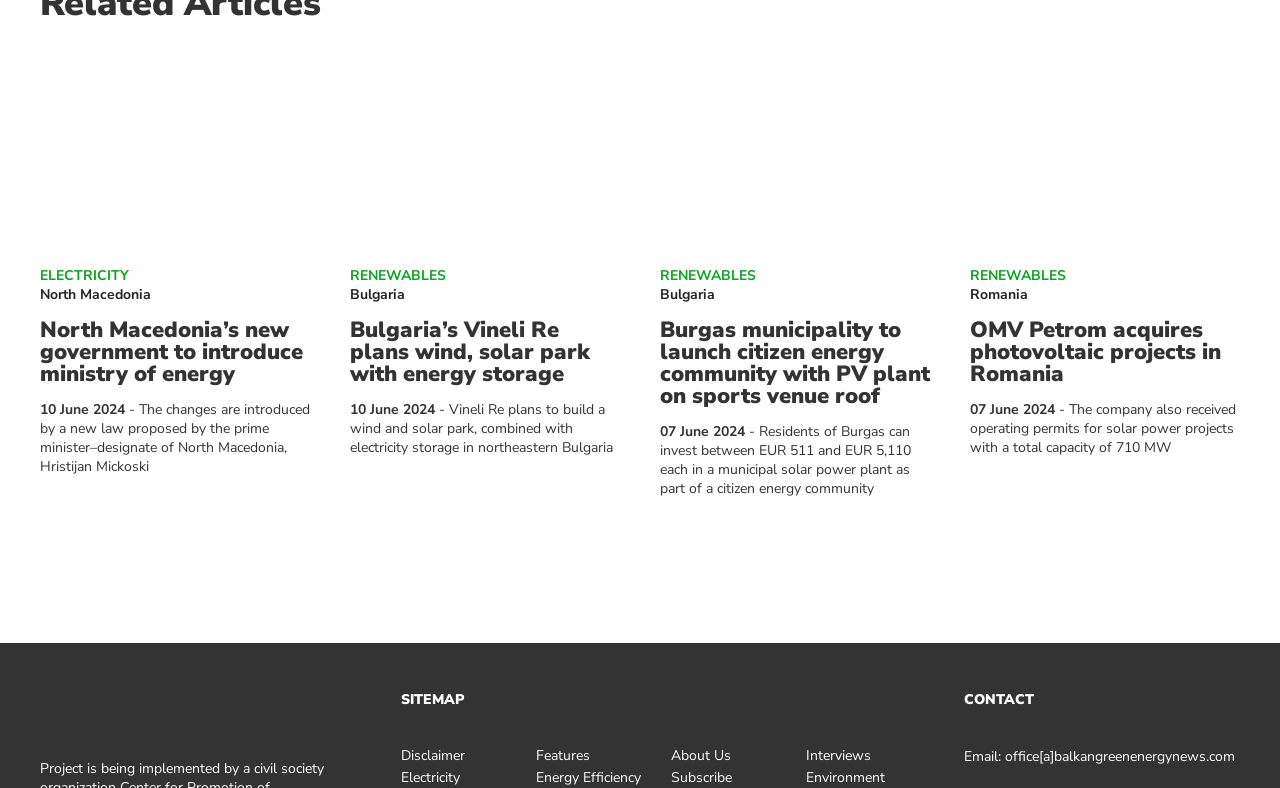What is the topic of the article with the heading 'North Macedonia’s new government to introduce ministry of energy'?
Using the image, provide a concise answer in one word or a short phrase.

Energy